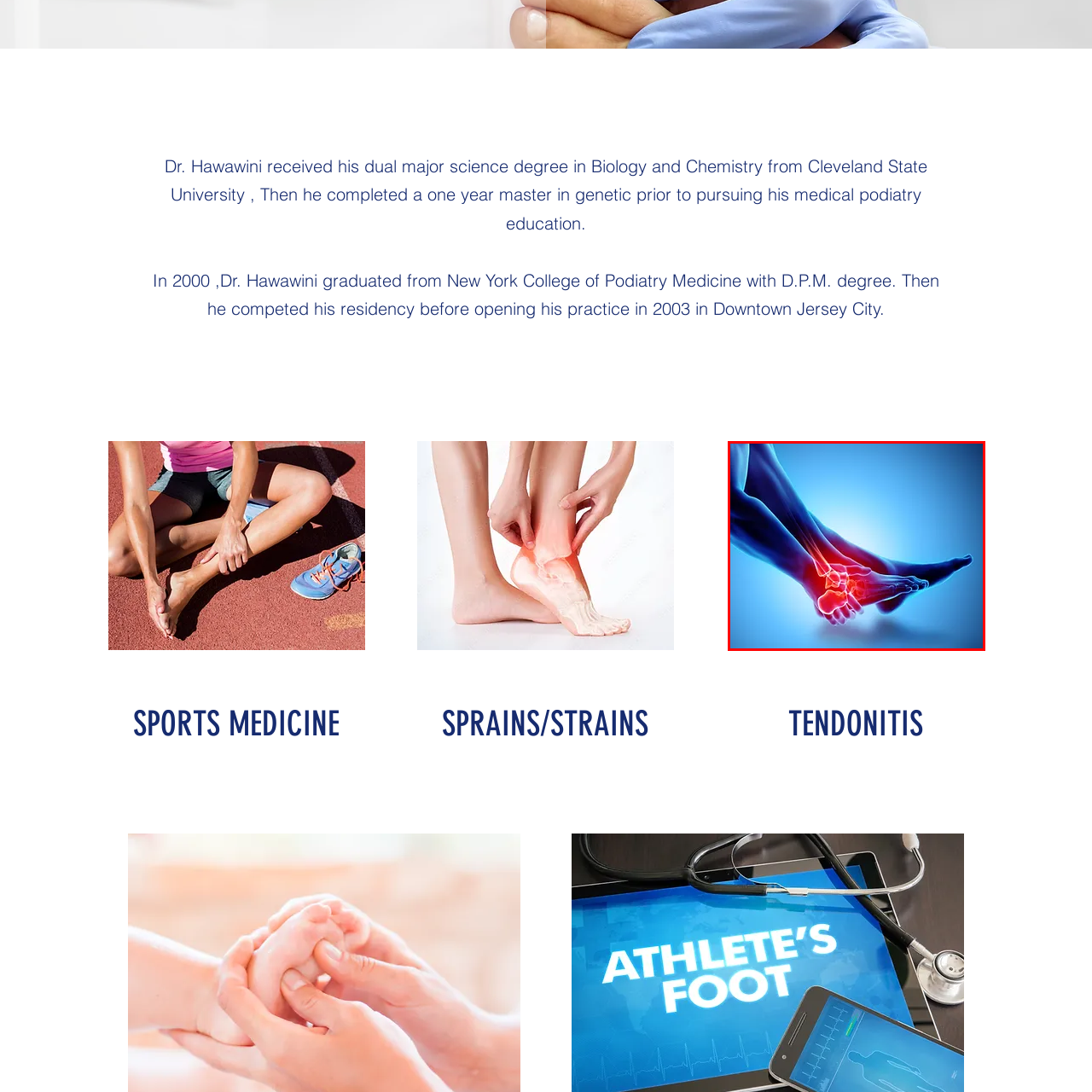Elaborate on the image contained within the red outline, providing as much detail as possible.

The image depicts the human foot and ankle, highlighting areas of inflammation or pain, illustrated with a glowing red effect around the ankle joint. This visualization suggests a focus on conditions such as tendonitis, sprains, or strains, commonly associated with sports medicine. The background has a smooth blue gradient, which enhances the emphasis on the anatomical details of the foot and the highlighted area, making it clear that the image is related to podiatric health and injury prevention. The imagery effectively conveys the importance of addressing foot and ankle injuries, potentially linking to treatments and educational resources available in the context of sports medicine.